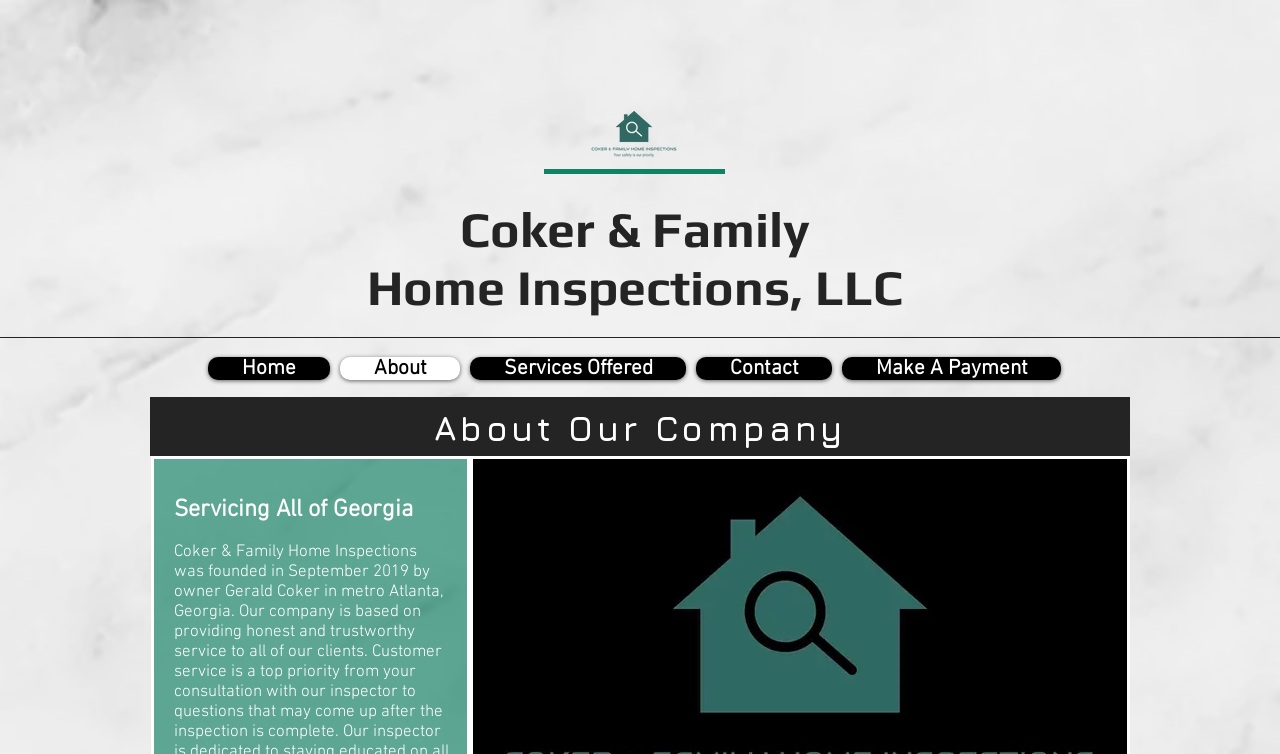Show the bounding box coordinates for the HTML element described as: "Services Offered".

[0.367, 0.473, 0.536, 0.504]